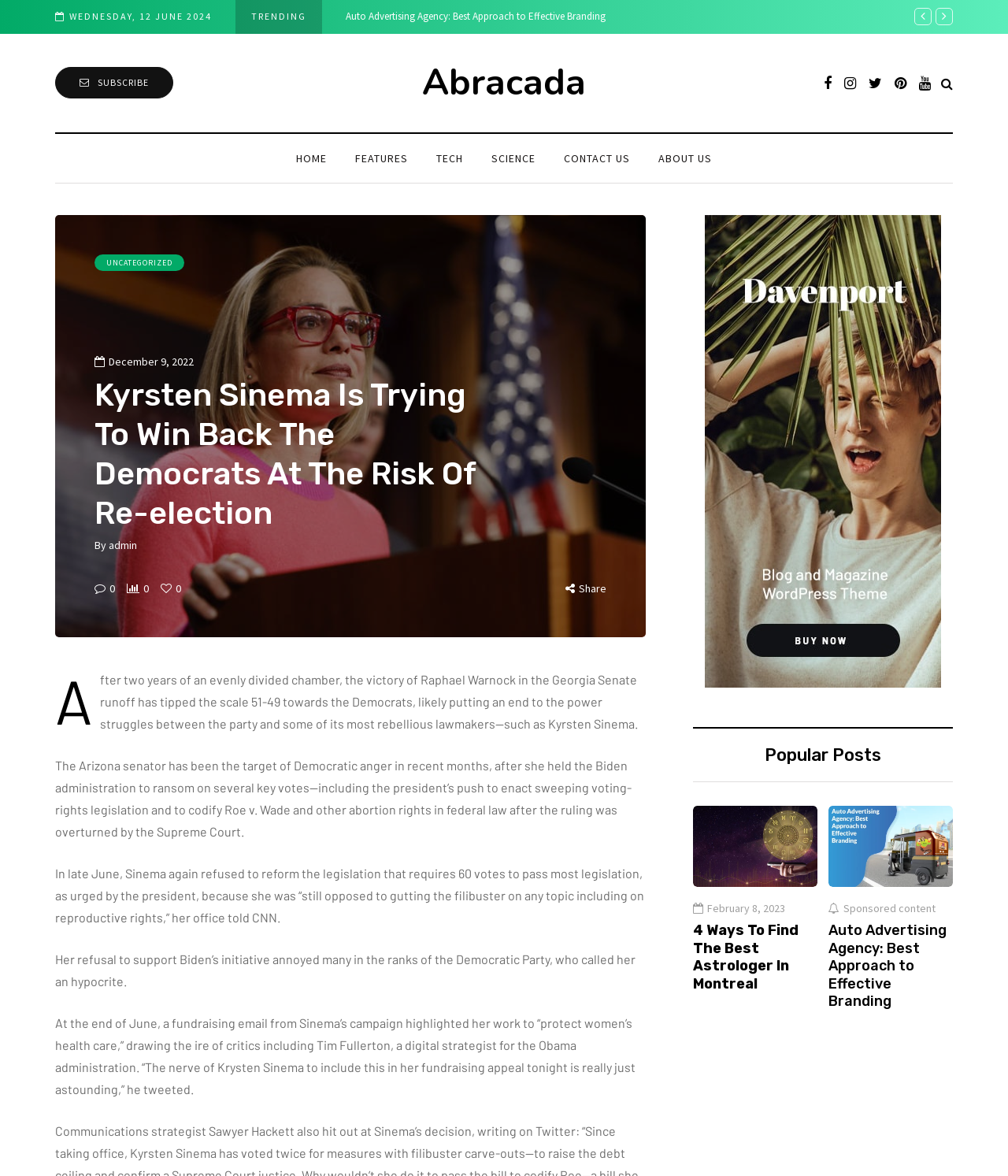Determine the bounding box coordinates of the element's region needed to click to follow the instruction: "Go to the home page". Provide these coordinates as four float numbers between 0 and 1, formatted as [left, top, right, bottom].

[0.28, 0.127, 0.338, 0.142]